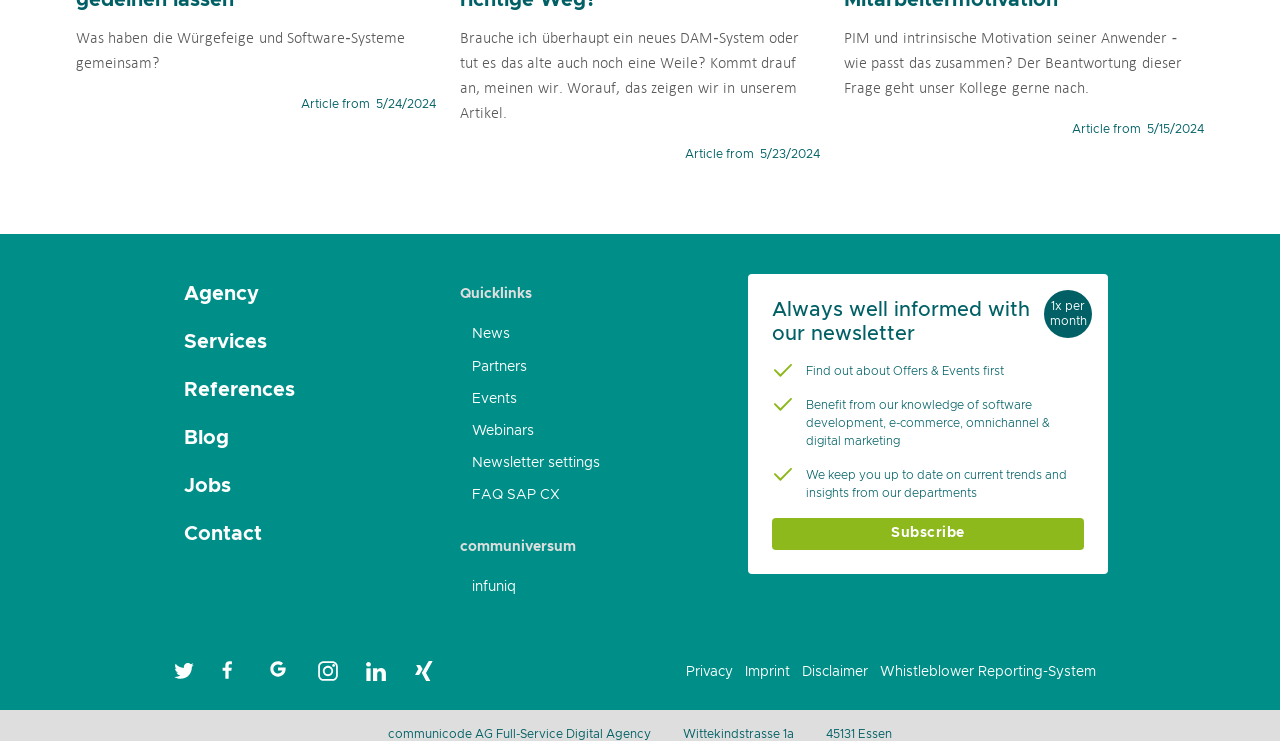What is the name of the digital agency?
Utilize the information in the image to give a detailed answer to the question.

The name of the digital agency can be found at the bottom of the webpage, where it says 'communicode AG Full-Service Digital Agency'.